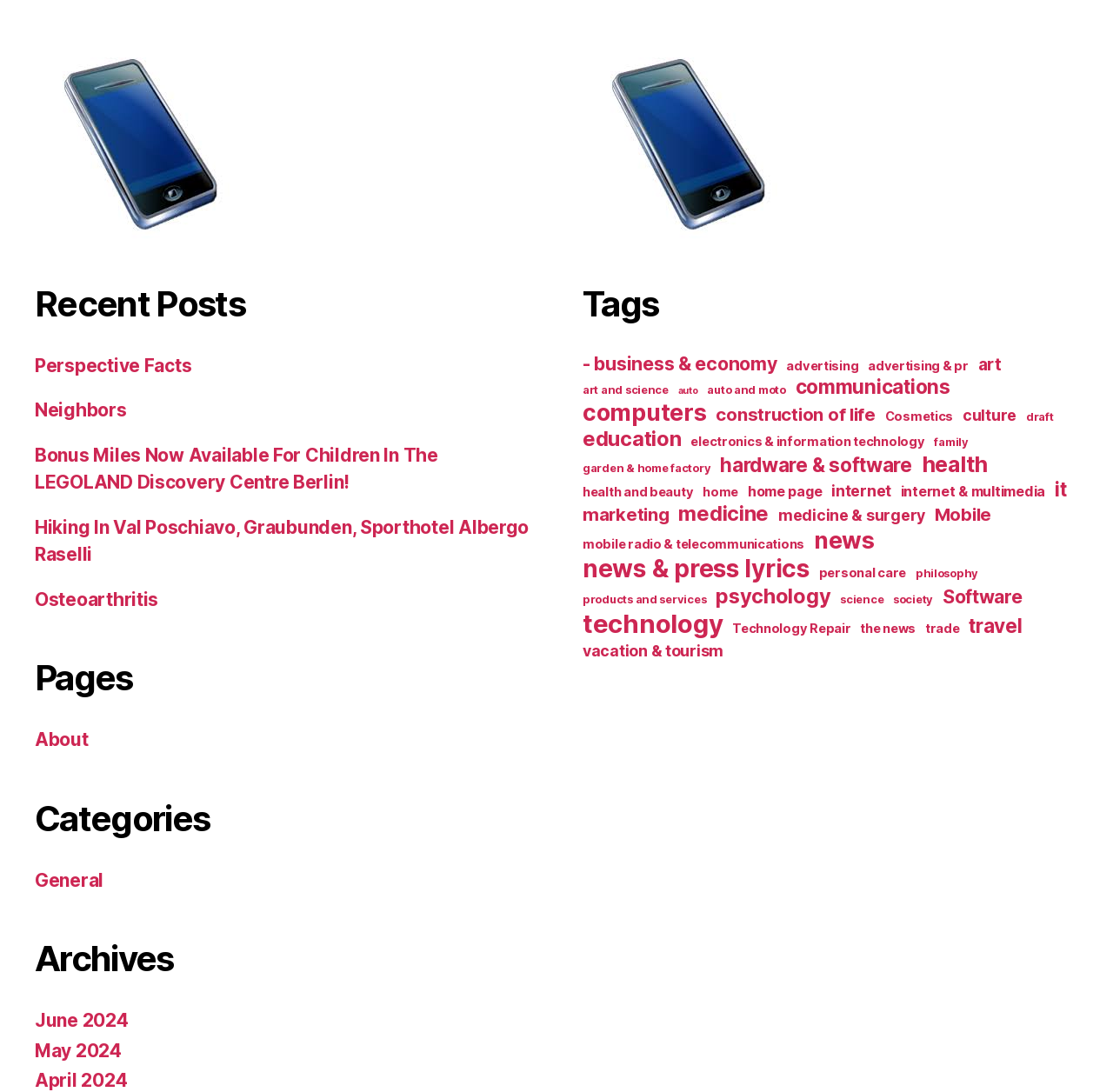Specify the bounding box coordinates of the area that needs to be clicked to achieve the following instruction: "Learn about Microsoft Intune".

None